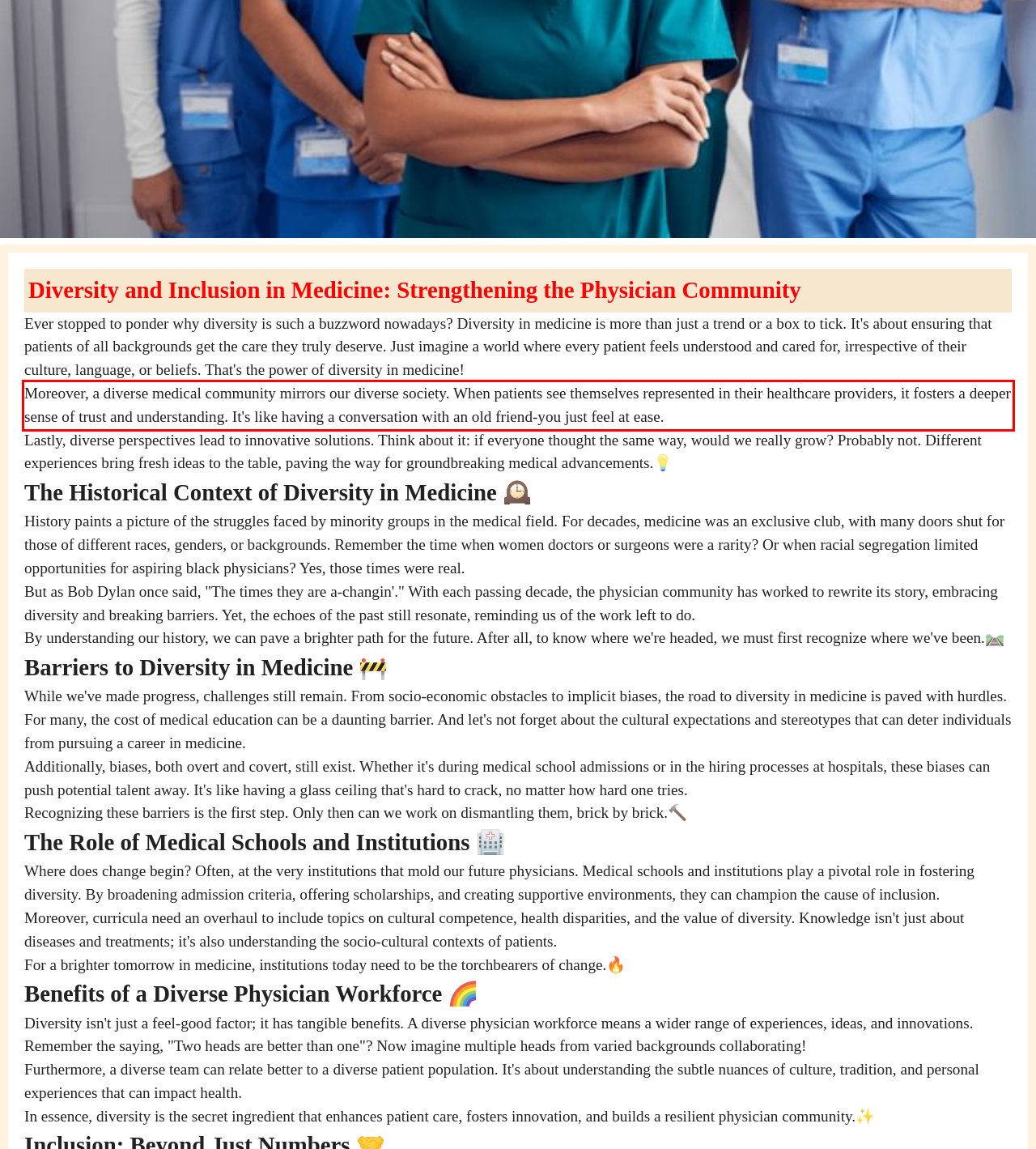Please perform OCR on the UI element surrounded by the red bounding box in the given webpage screenshot and extract its text content.

Moreover, a diverse medical community mirrors our diverse society. When patients see themselves represented in their healthcare providers, it fosters a deeper sense of trust and understanding. It's like having a conversation with an old friend-you just feel at ease.